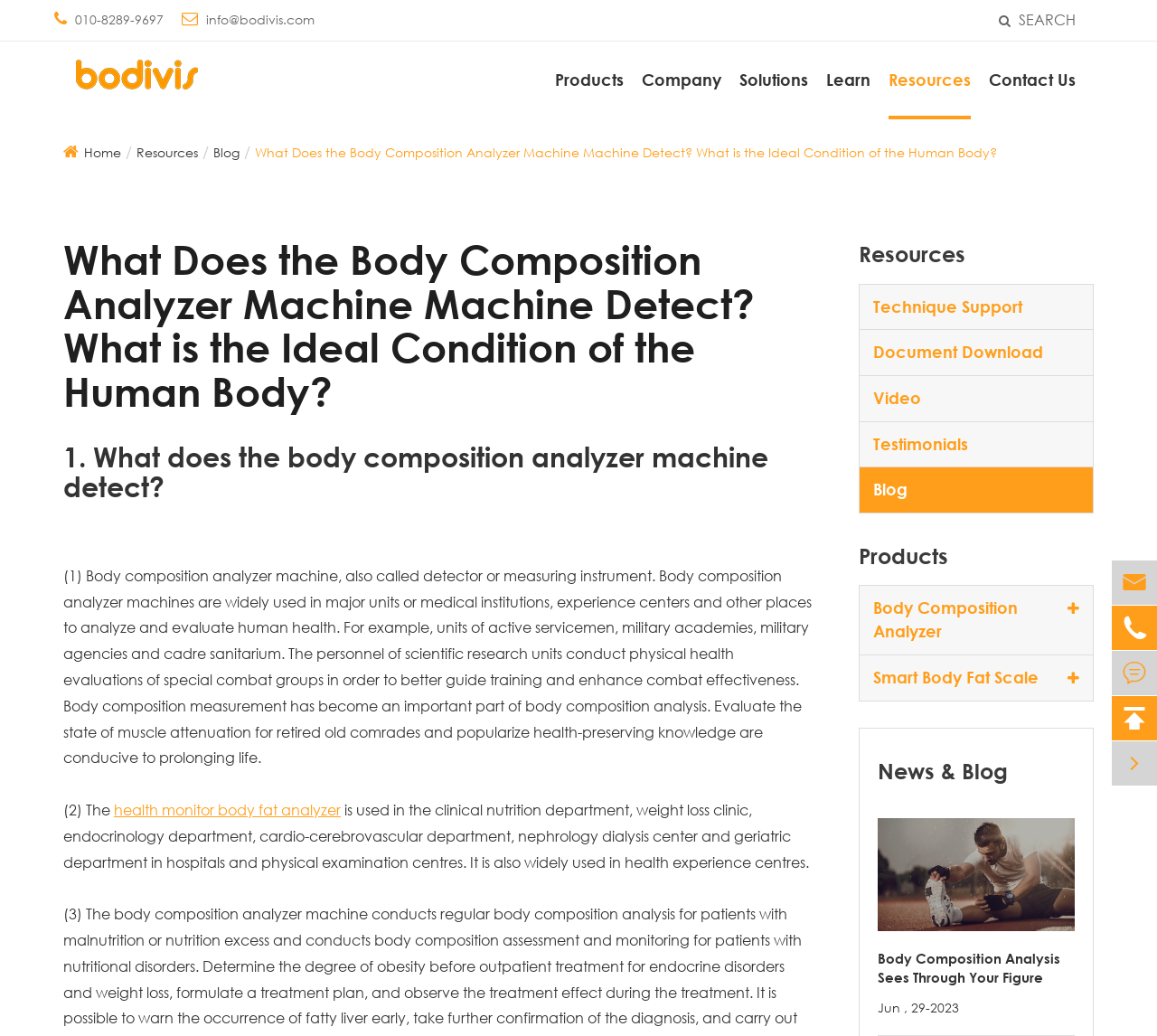Identify the bounding box coordinates for the region of the element that should be clicked to carry out the instruction: "Click the 'Body Composition Analyzer' link". The bounding box coordinates should be four float numbers between 0 and 1, i.e., [left, top, right, bottom].

[0.743, 0.566, 0.945, 0.632]